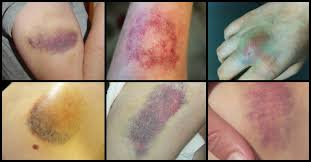Why is understanding bruises important?
Provide a detailed answer to the question, using the image to inform your response.

The visual representation of the different appearances of bruises serves to illustrate the importance of understanding when a bruise may require medical attention, emphasizing the need to recognize the signs and symptoms that may indicate a more serious underlying condition.